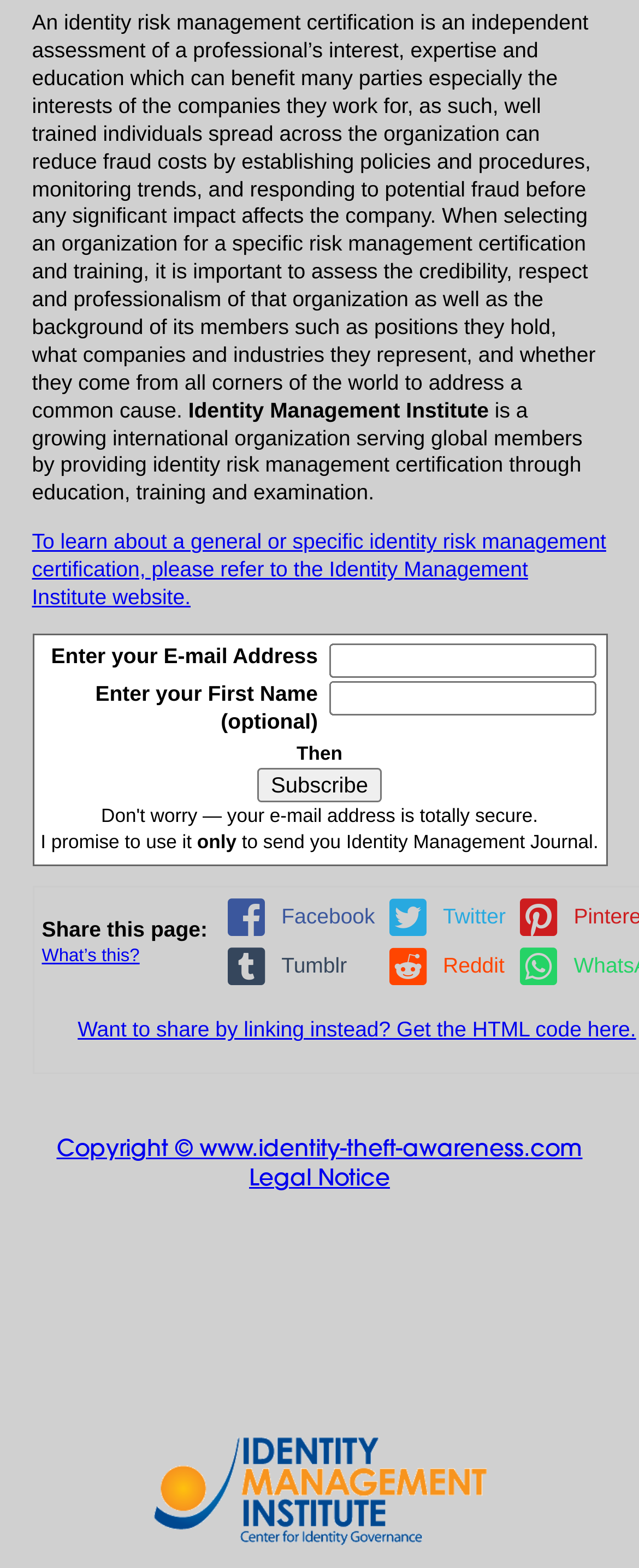Locate the bounding box of the UI element described in the following text: "Copyright © www.identity-theft-awareness.com Legal Notice".

[0.088, 0.71, 0.912, 0.849]